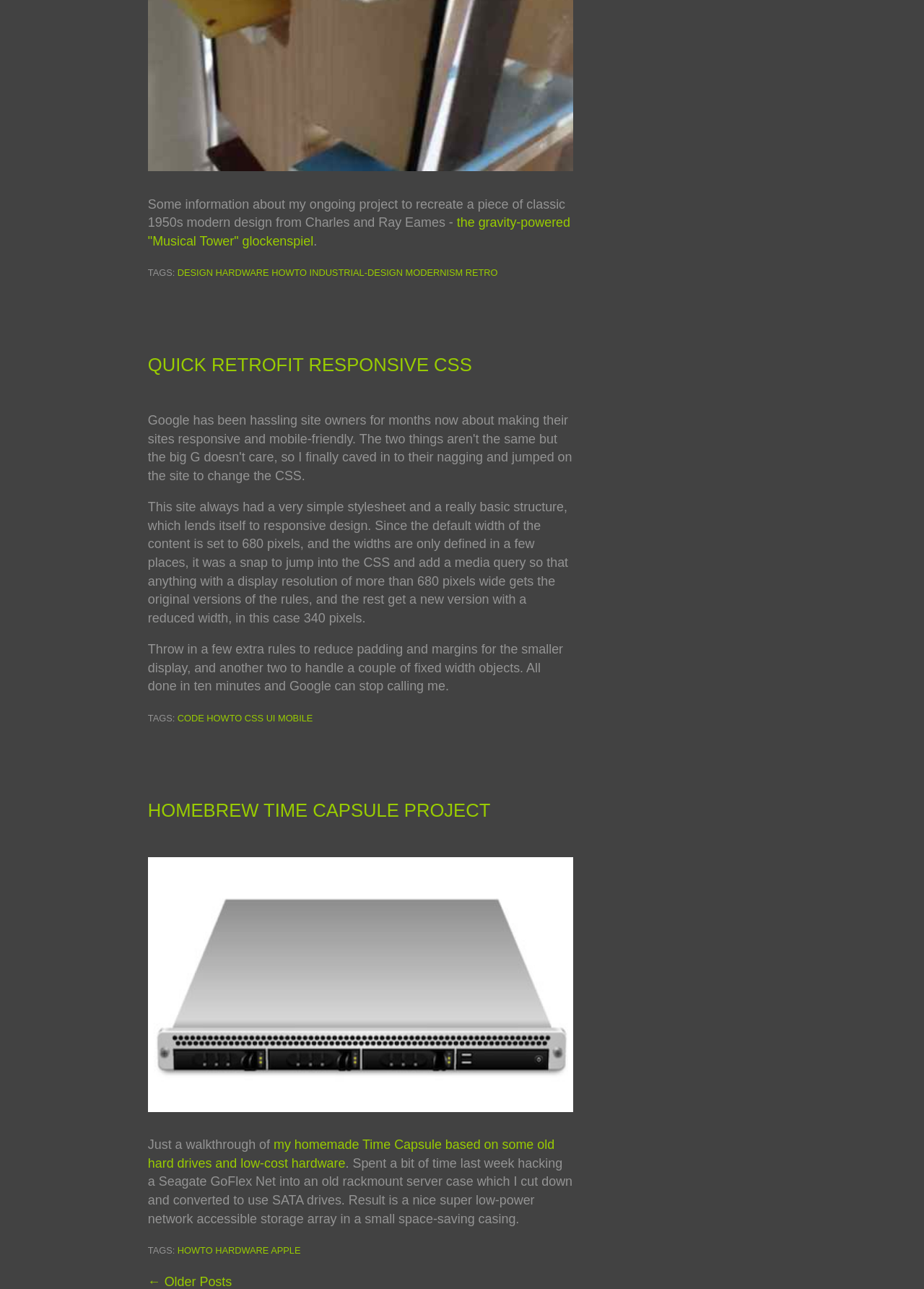What is the width of the original content?
Provide a fully detailed and comprehensive answer to the question.

The original width of the content is 680 pixels, which is the default width set in the stylesheet, and this width is used for displays with a resolution of more than 680 pixels wide.